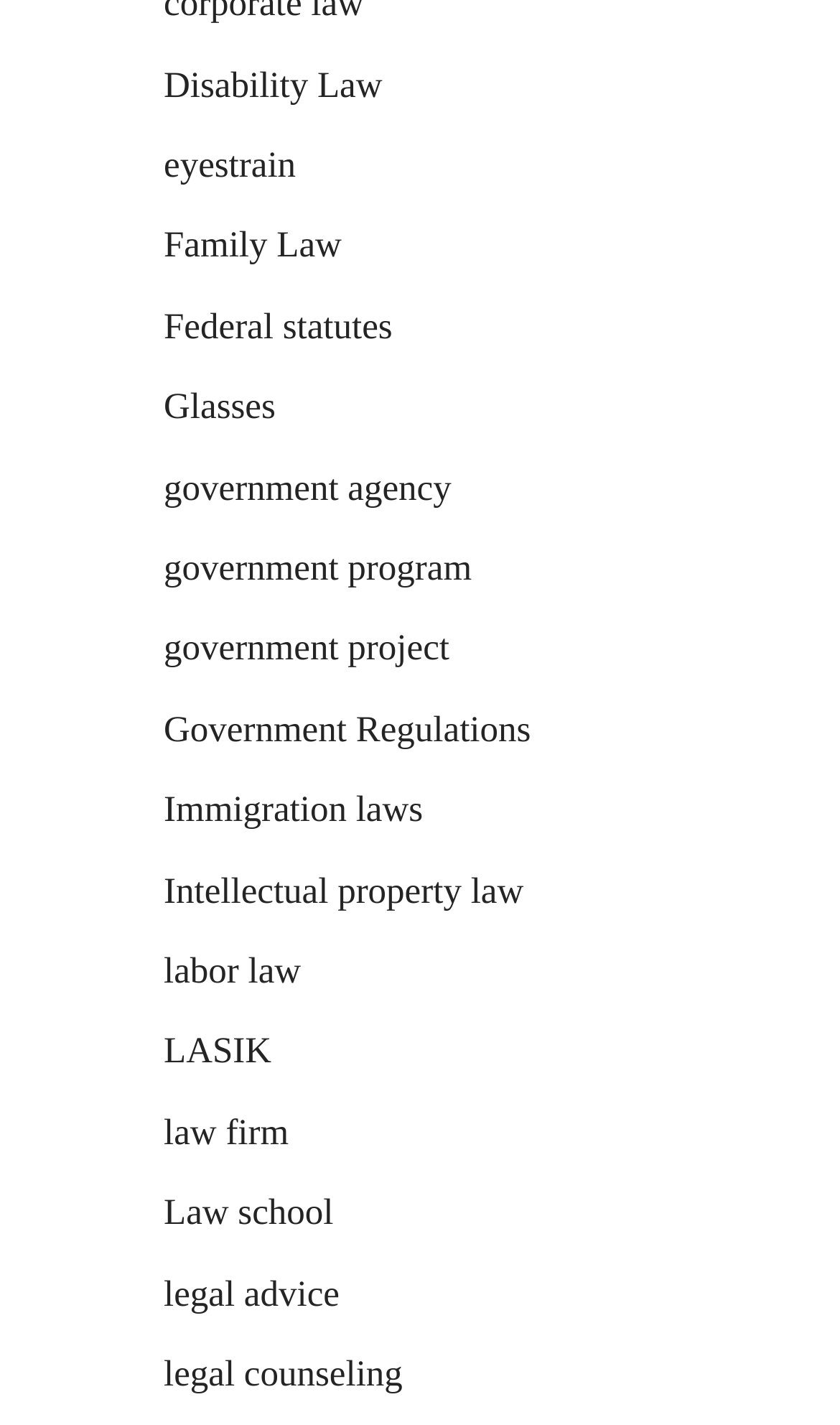Identify the bounding box coordinates for the element you need to click to achieve the following task: "Get information on Law school". The coordinates must be four float values ranging from 0 to 1, formatted as [left, top, right, bottom].

[0.195, 0.836, 0.397, 0.865]